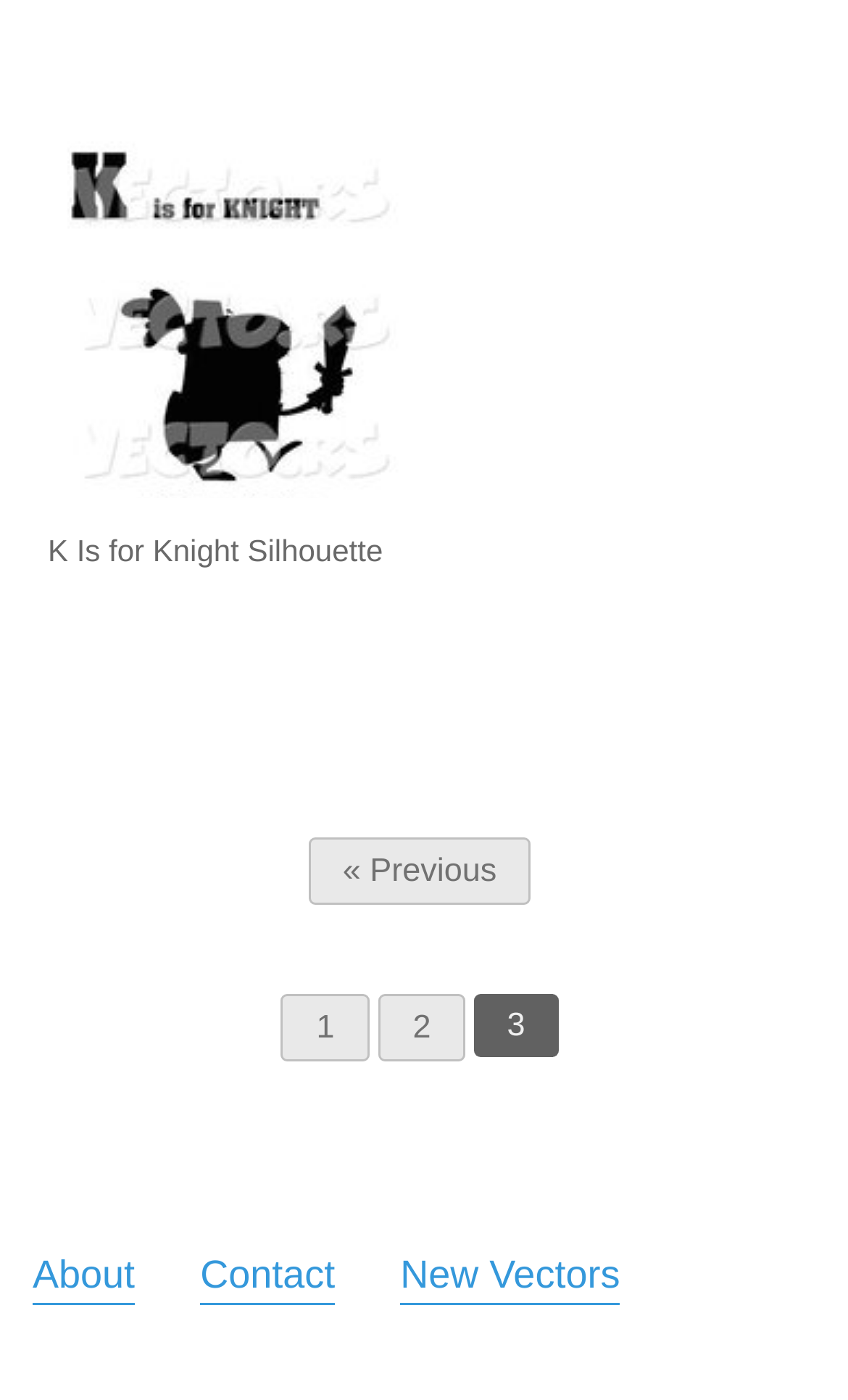Locate the bounding box coordinates of the clickable region to complete the following instruction: "Learn about the website."

[0.038, 0.891, 0.159, 0.93]